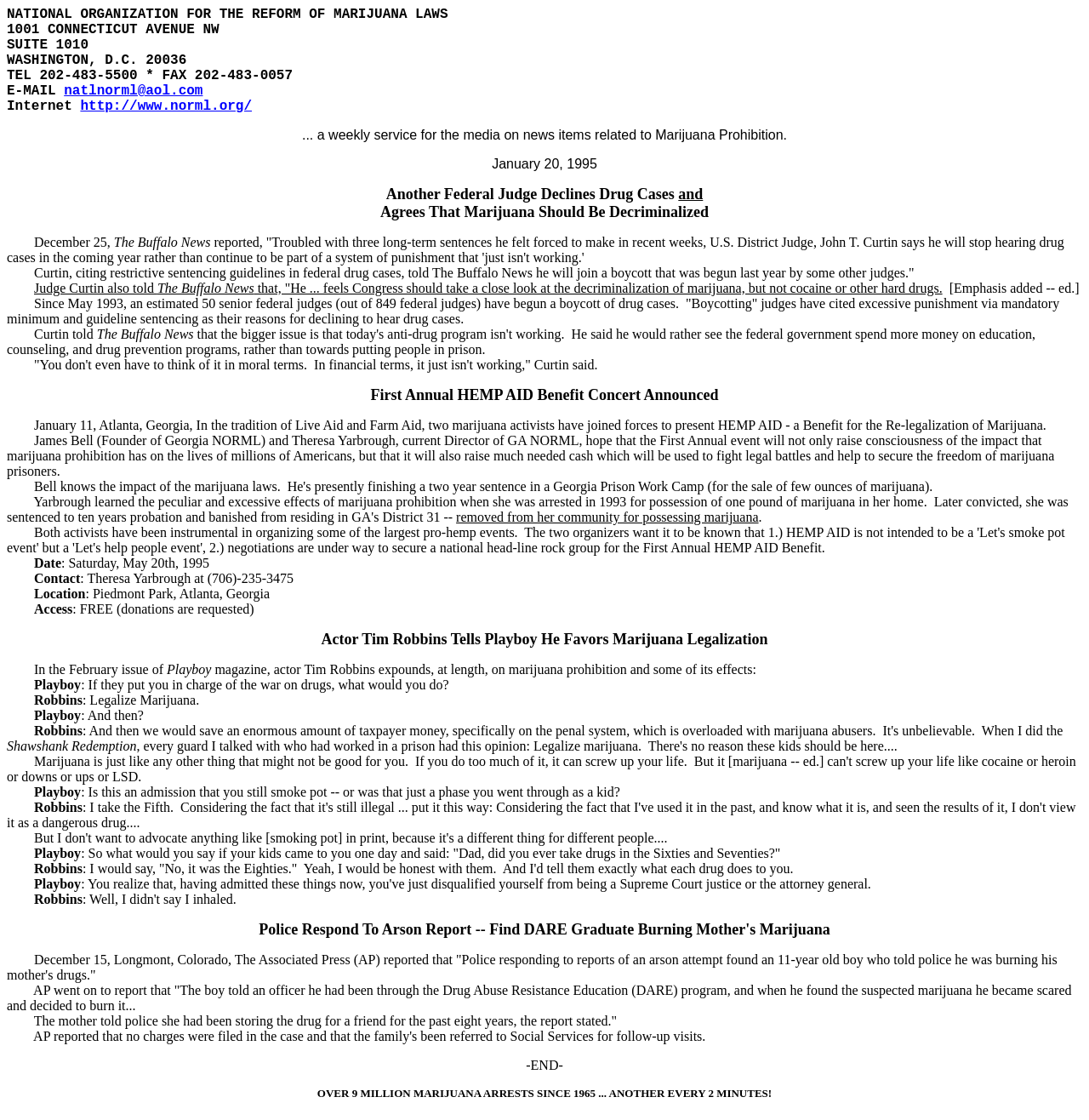What is the frequency of marijuana arrests?
Could you give a comprehensive explanation in response to this question?

The frequency of marijuana arrests is mentioned at the bottom of the webpage, which states that 'OVER 9 MILLION MARIJUANA ARRESTS SINCE 1965... ANOTHER EVERY 2 MINUTES!'.